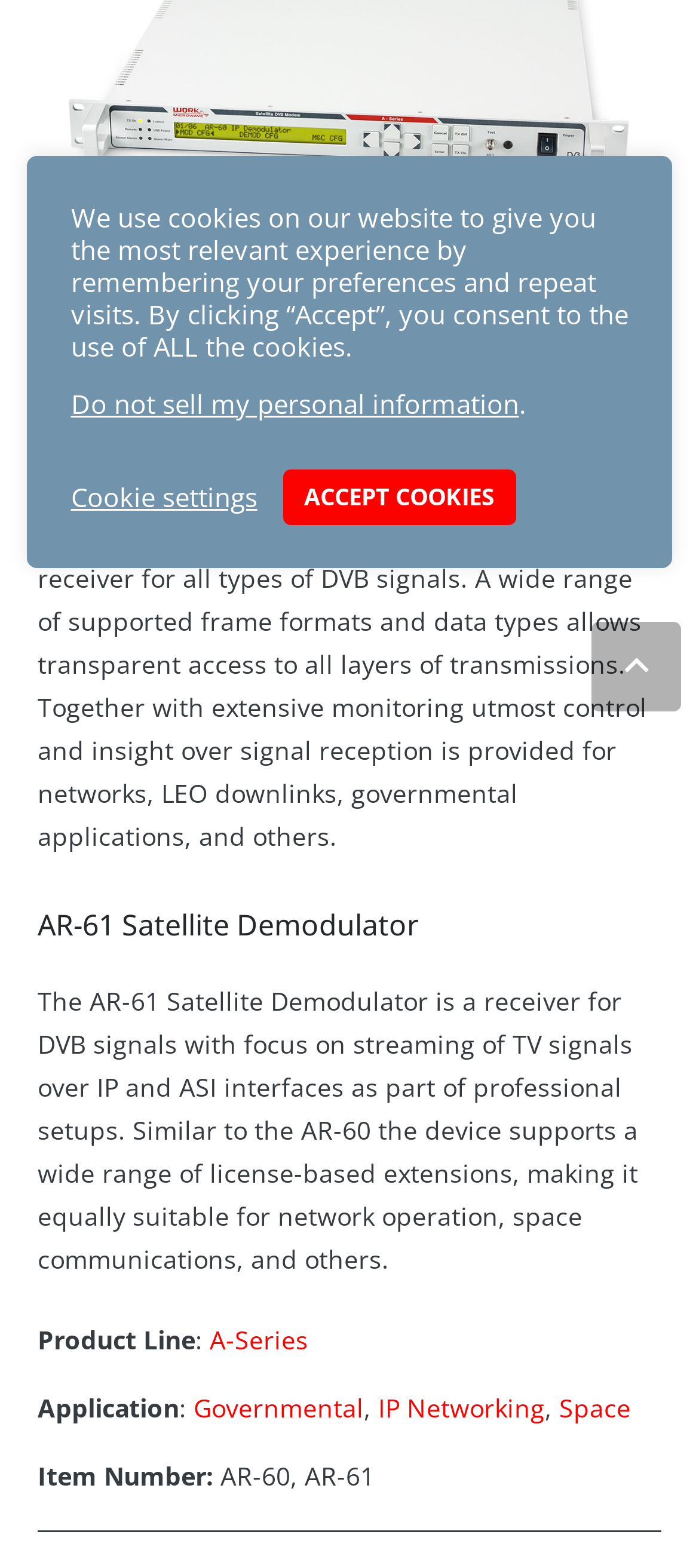Determine the bounding box coordinates for the HTML element described here: "0".

None